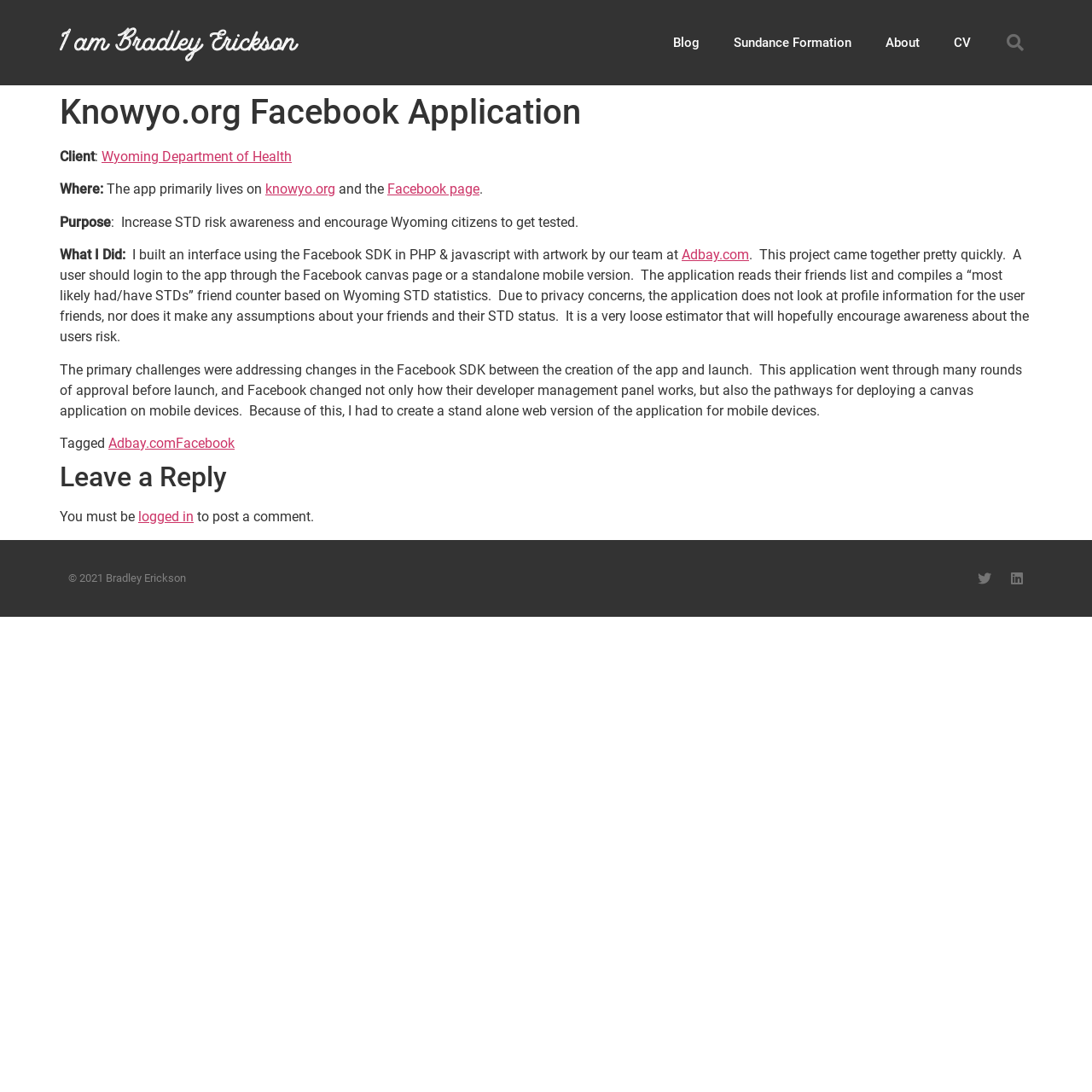Find the primary header on the webpage and provide its text.

I am Bradley Erickson